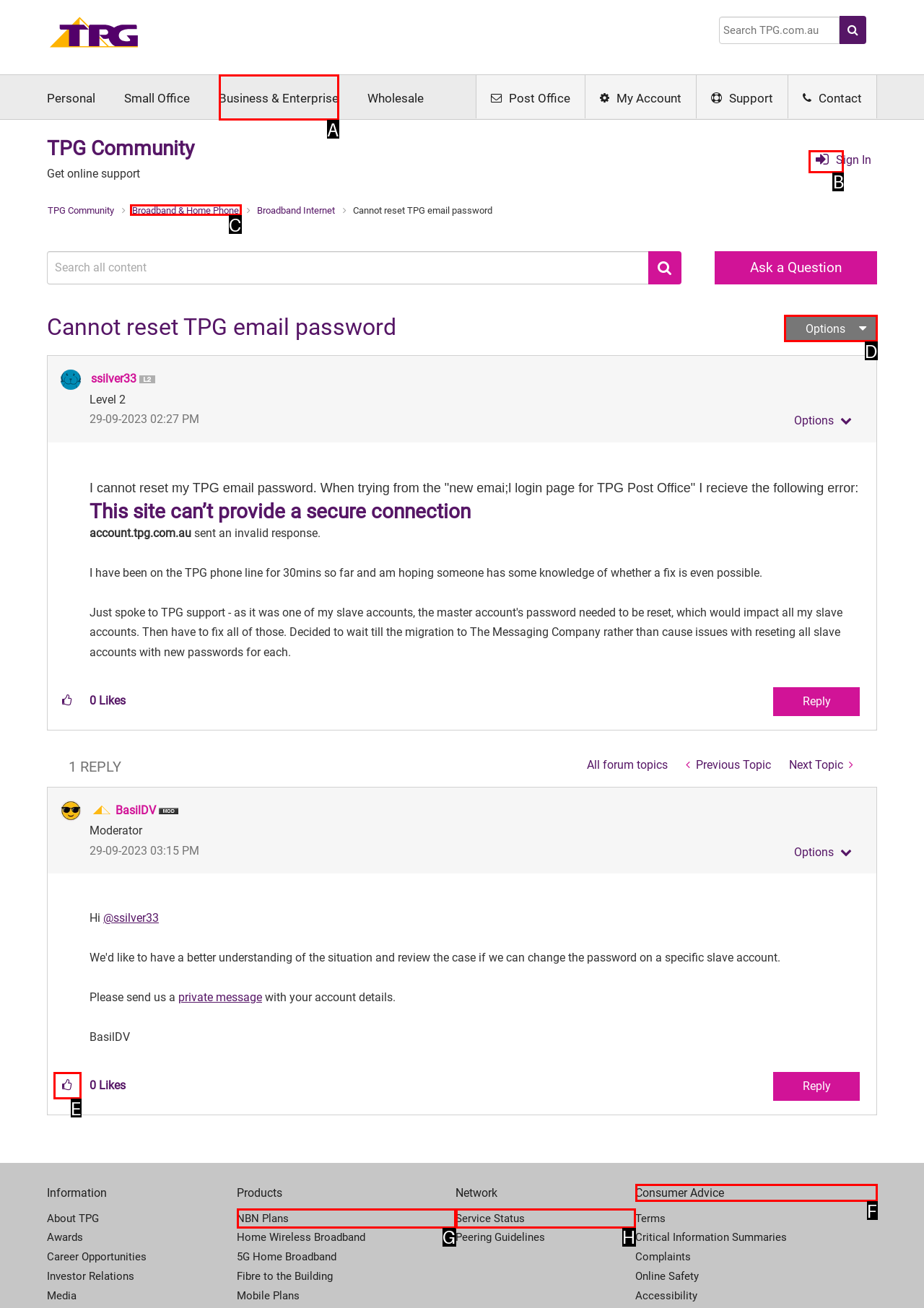Which option should be clicked to execute the task: Sign in?
Reply with the letter of the chosen option.

B